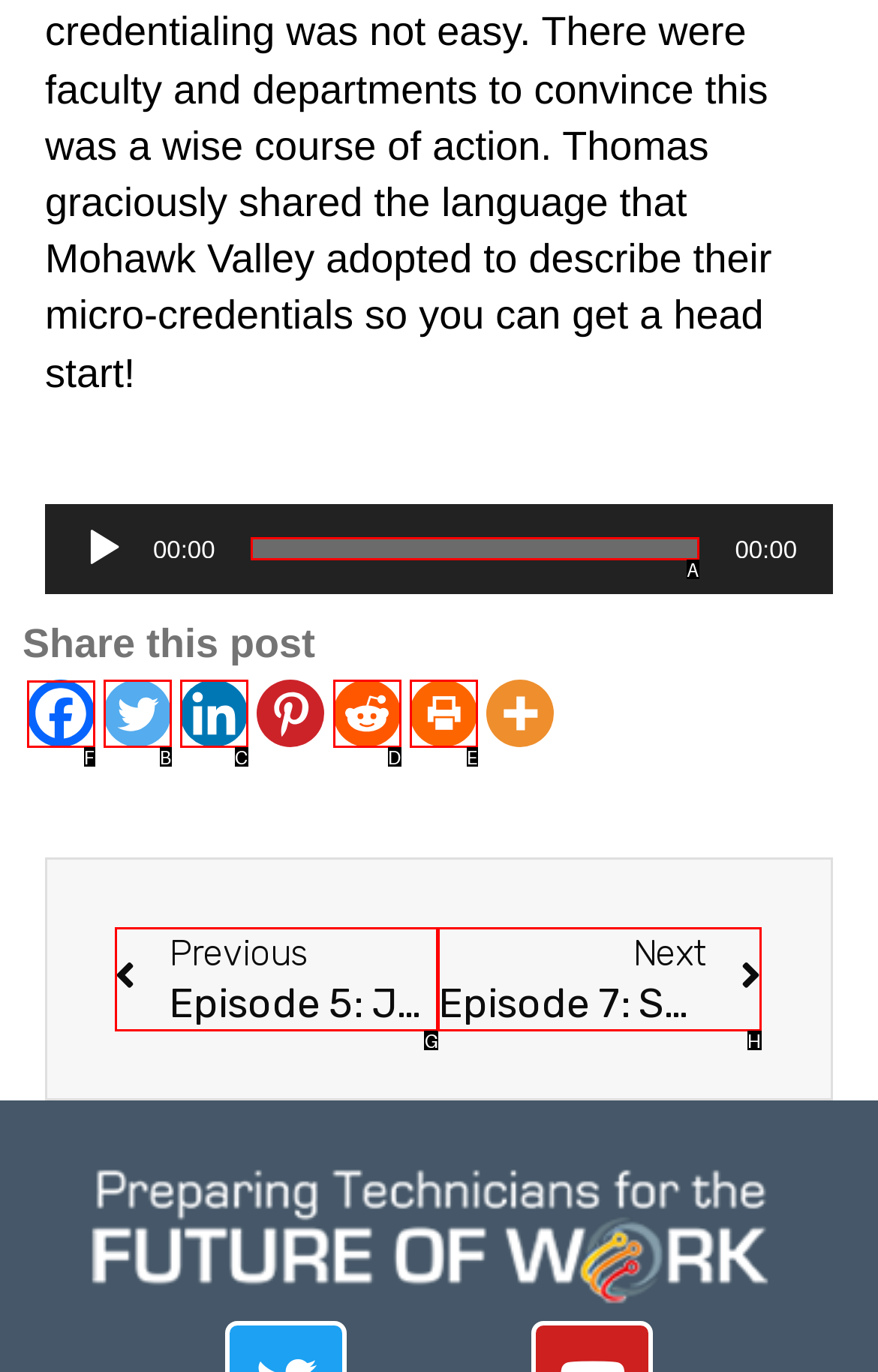Identify the HTML element that should be clicked to accomplish the task: Share this post on Facebook
Provide the option's letter from the given choices.

F